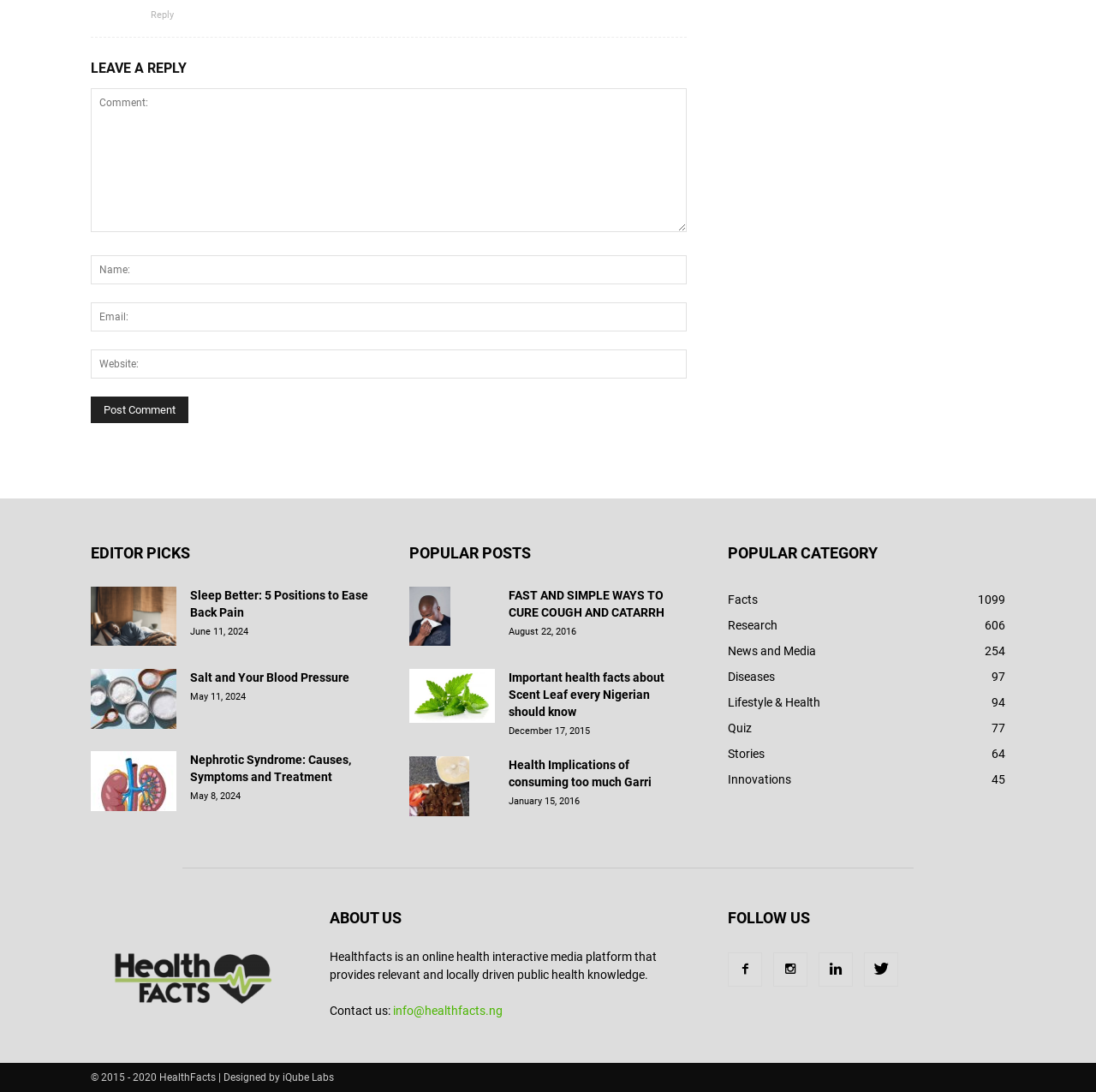Highlight the bounding box coordinates of the region I should click on to meet the following instruction: "Contact us".

None